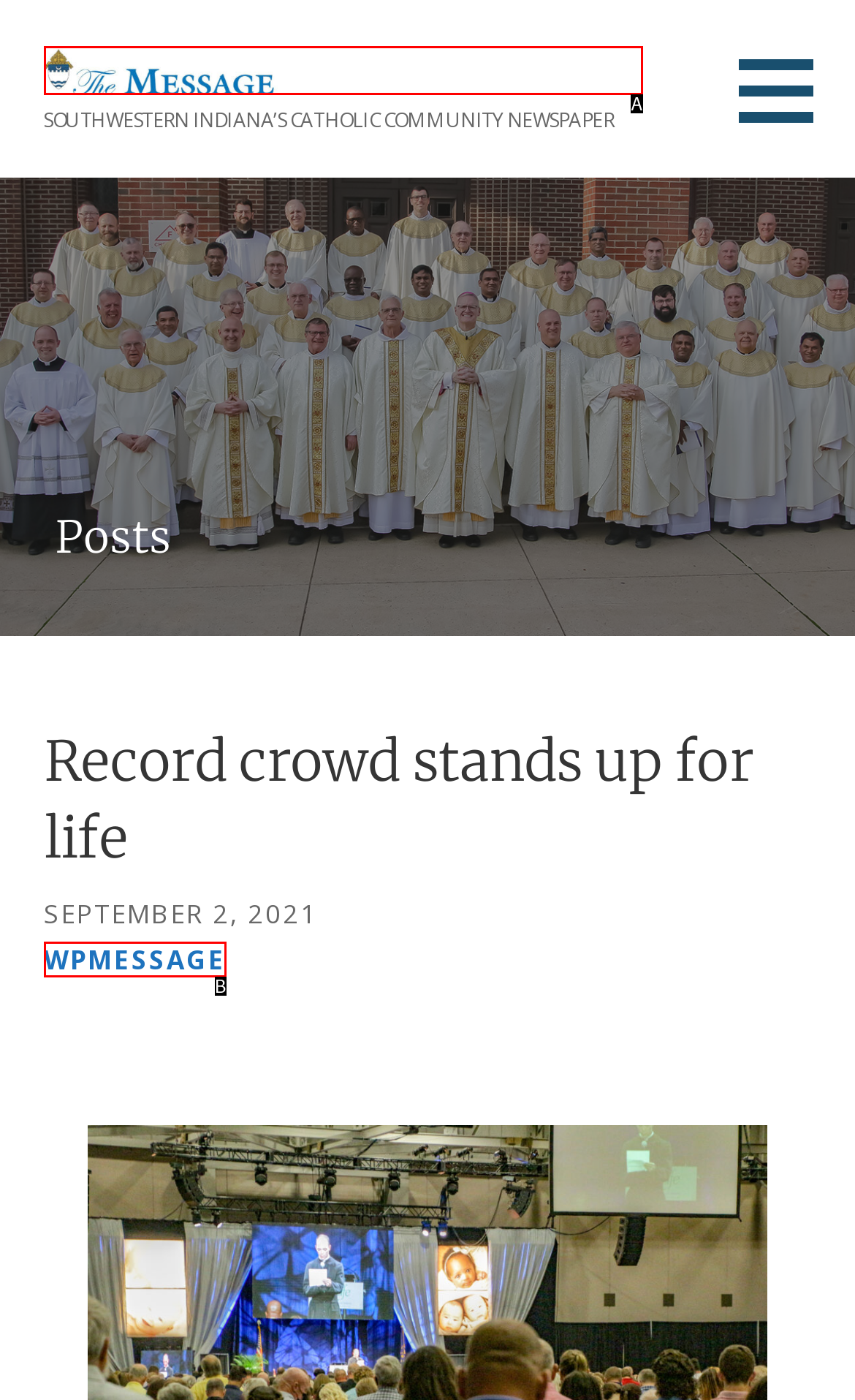Looking at the description: wpmessage, identify which option is the best match and respond directly with the letter of that option.

B